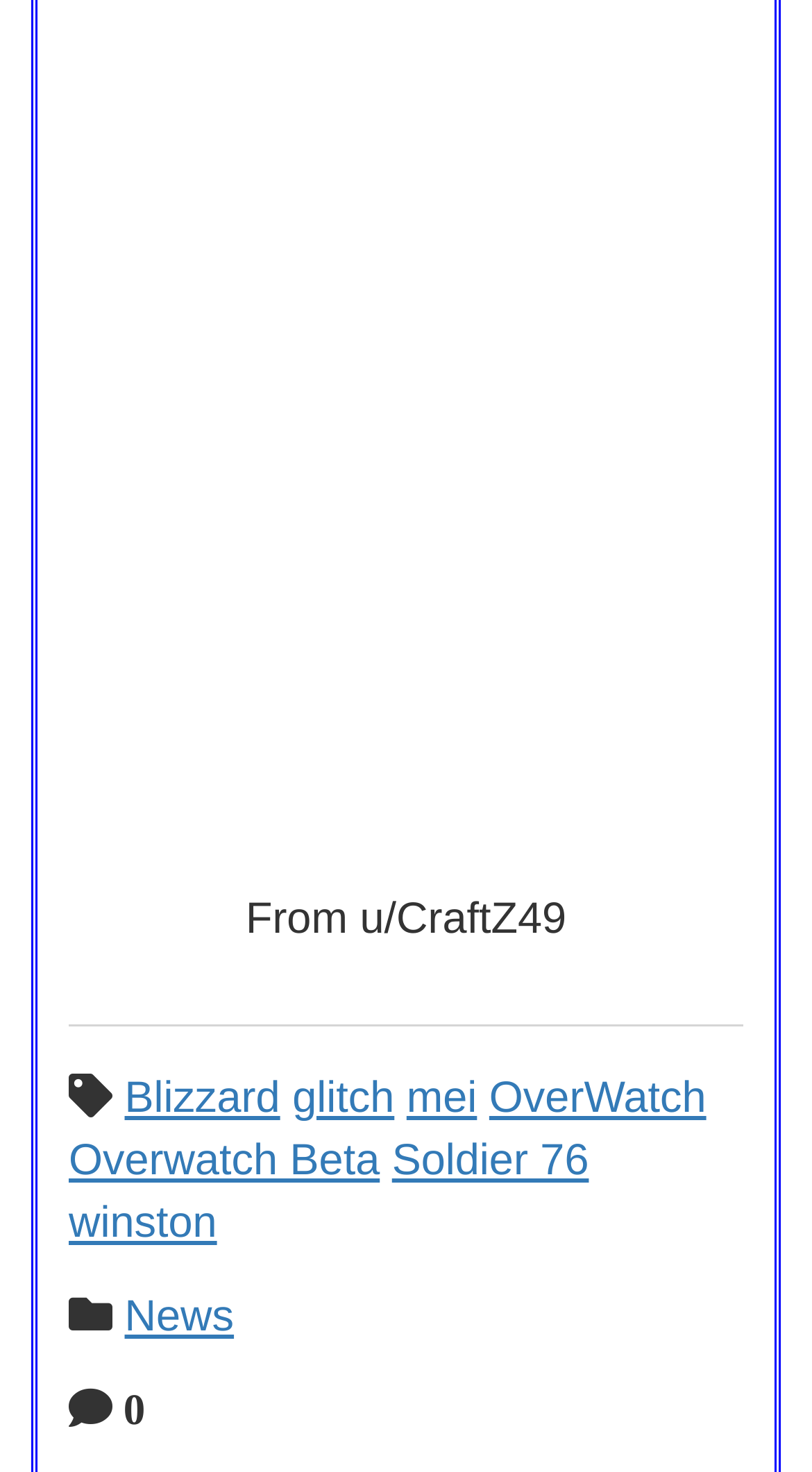Based on the image, please respond to the question with as much detail as possible:
What are the links below the image?

The links below the image are Blizzard, glitch, mei, OverWatch, Overwatch Beta, Soldier 76, winston, and News, which are likely related to the Overwatch game or its characters.